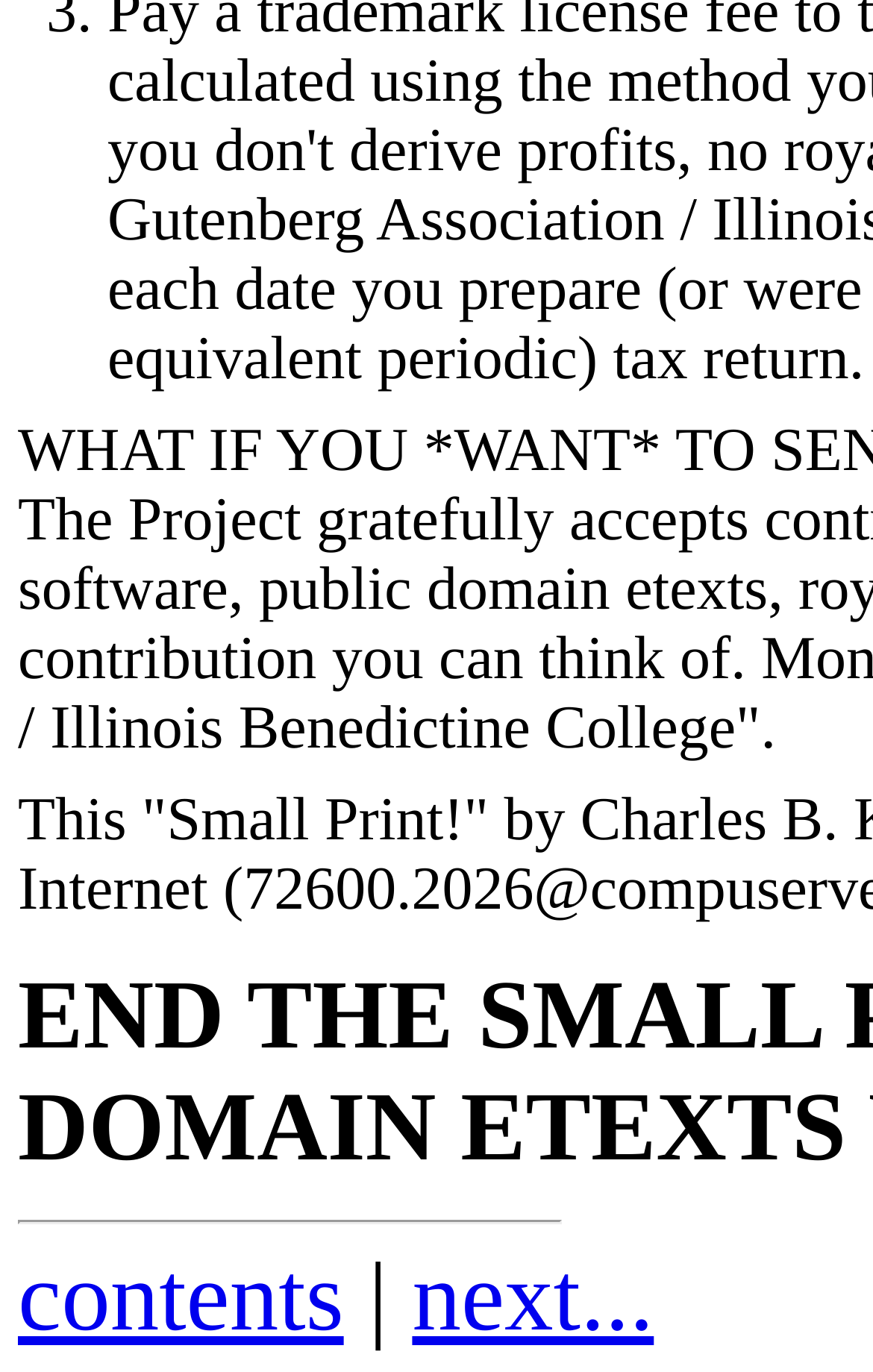Using the description: "next...", determine the UI element's bounding box coordinates. Ensure the coordinates are in the format of four float numbers between 0 and 1, i.e., [left, top, right, bottom].

[0.472, 0.908, 0.749, 0.986]